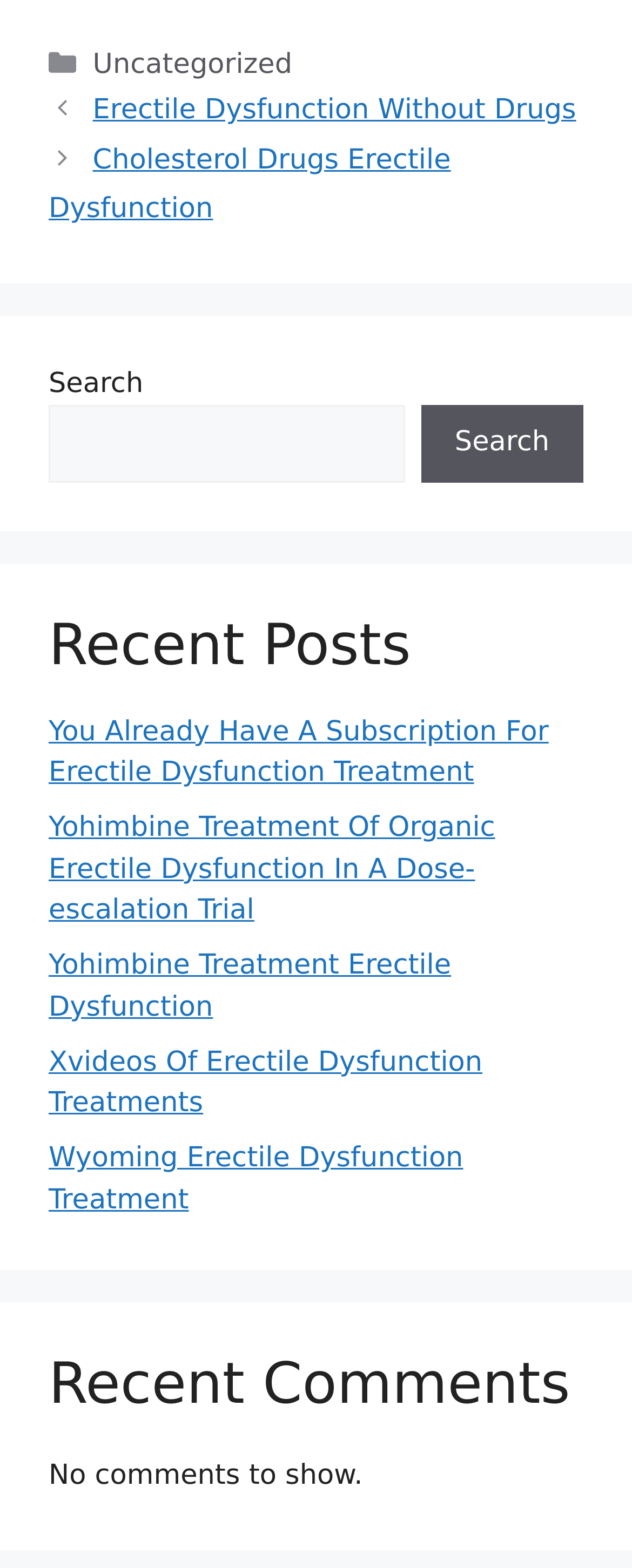How many categories are listed? Look at the image and give a one-word or short phrase answer.

1